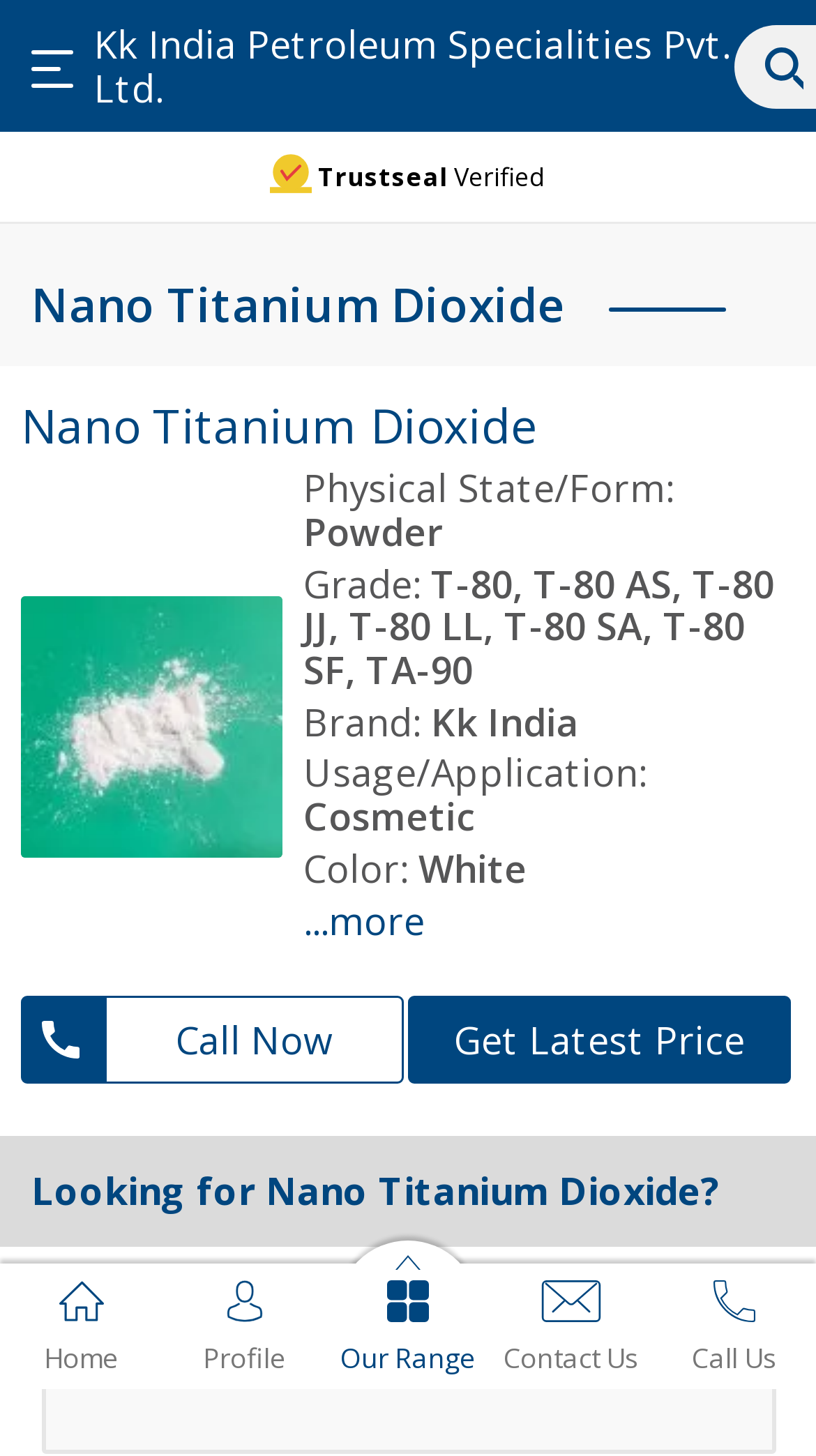Can you find the bounding box coordinates for the element to click on to achieve the instruction: "Describe your requirement"?

[0.05, 0.877, 0.95, 0.998]